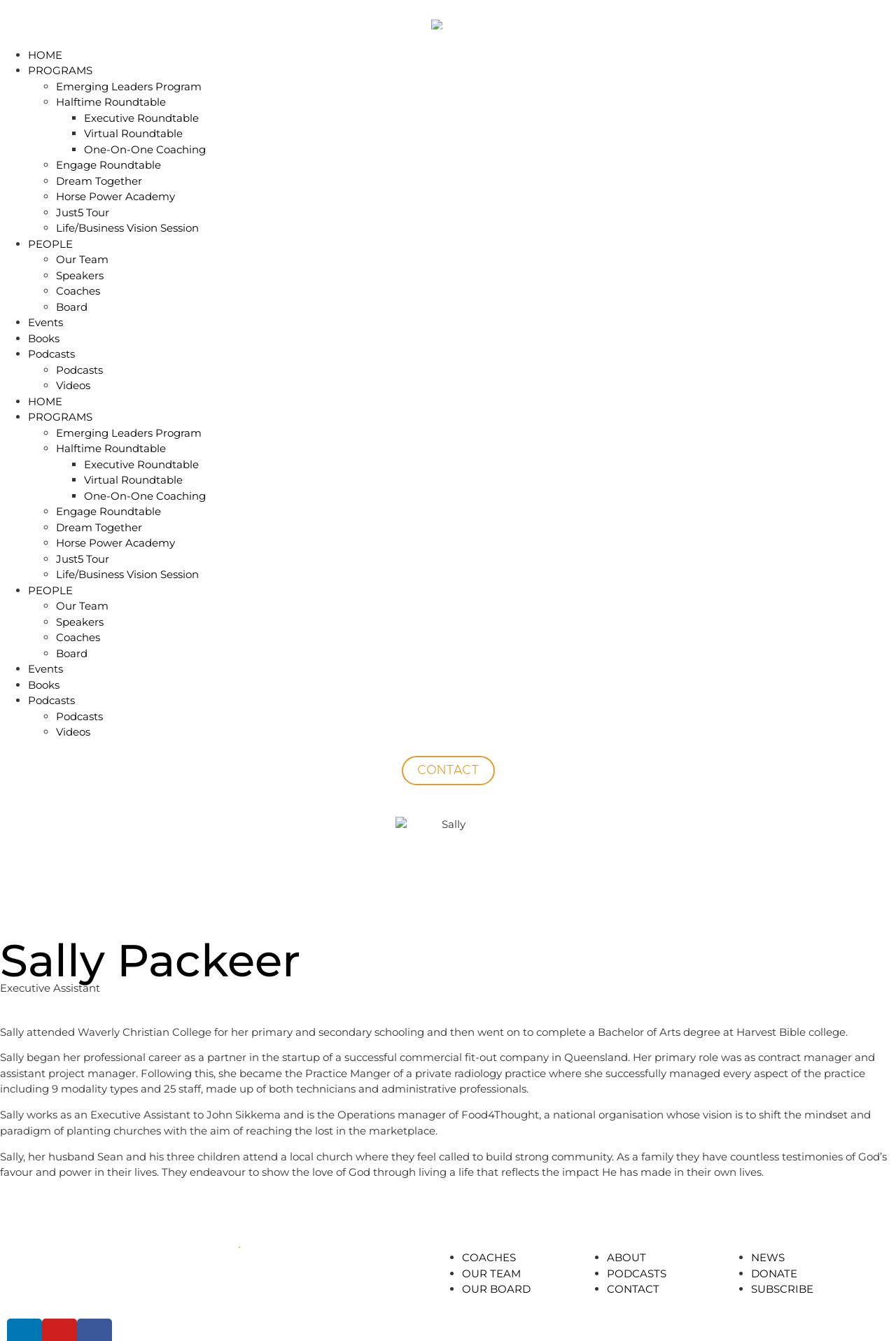Please locate the bounding box coordinates of the element that should be clicked to complete the given instruction: "Listen to the Podcasts".

[0.677, 0.944, 0.743, 0.954]